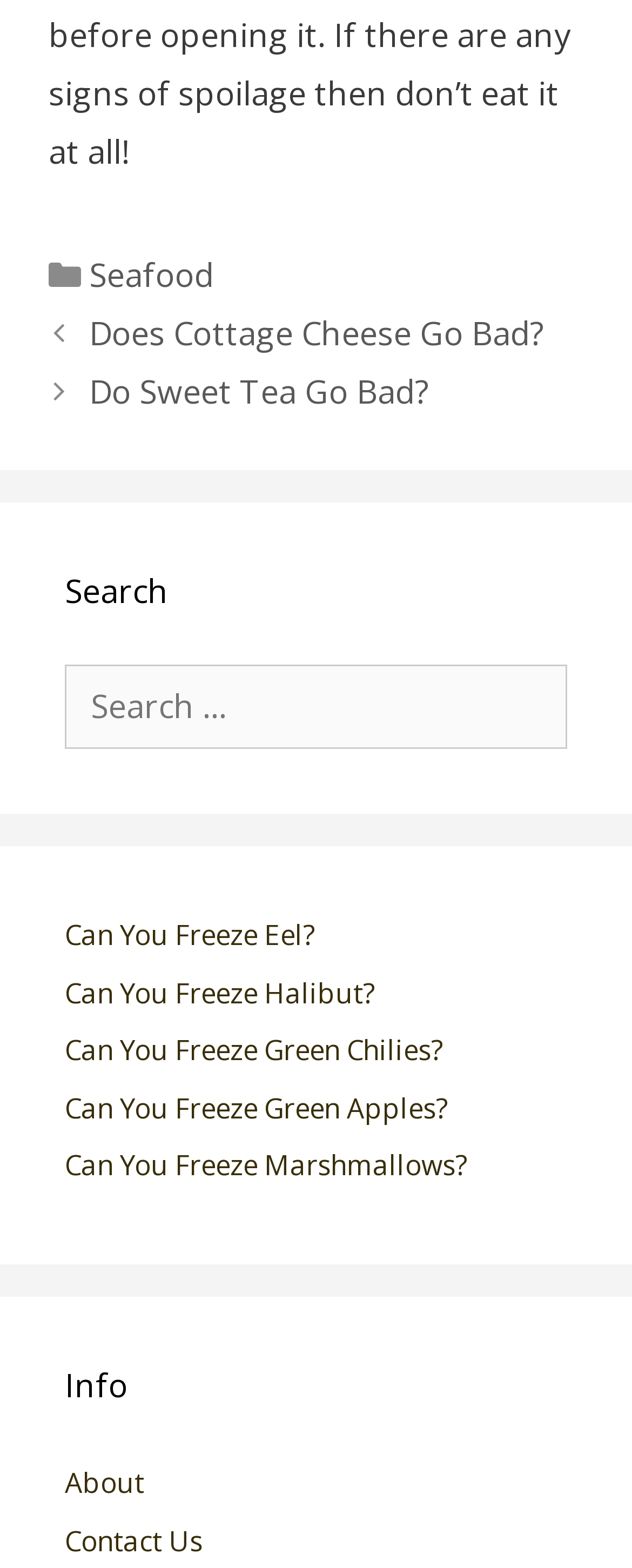Locate the bounding box of the user interface element based on this description: "About".

[0.103, 0.934, 0.228, 0.957]